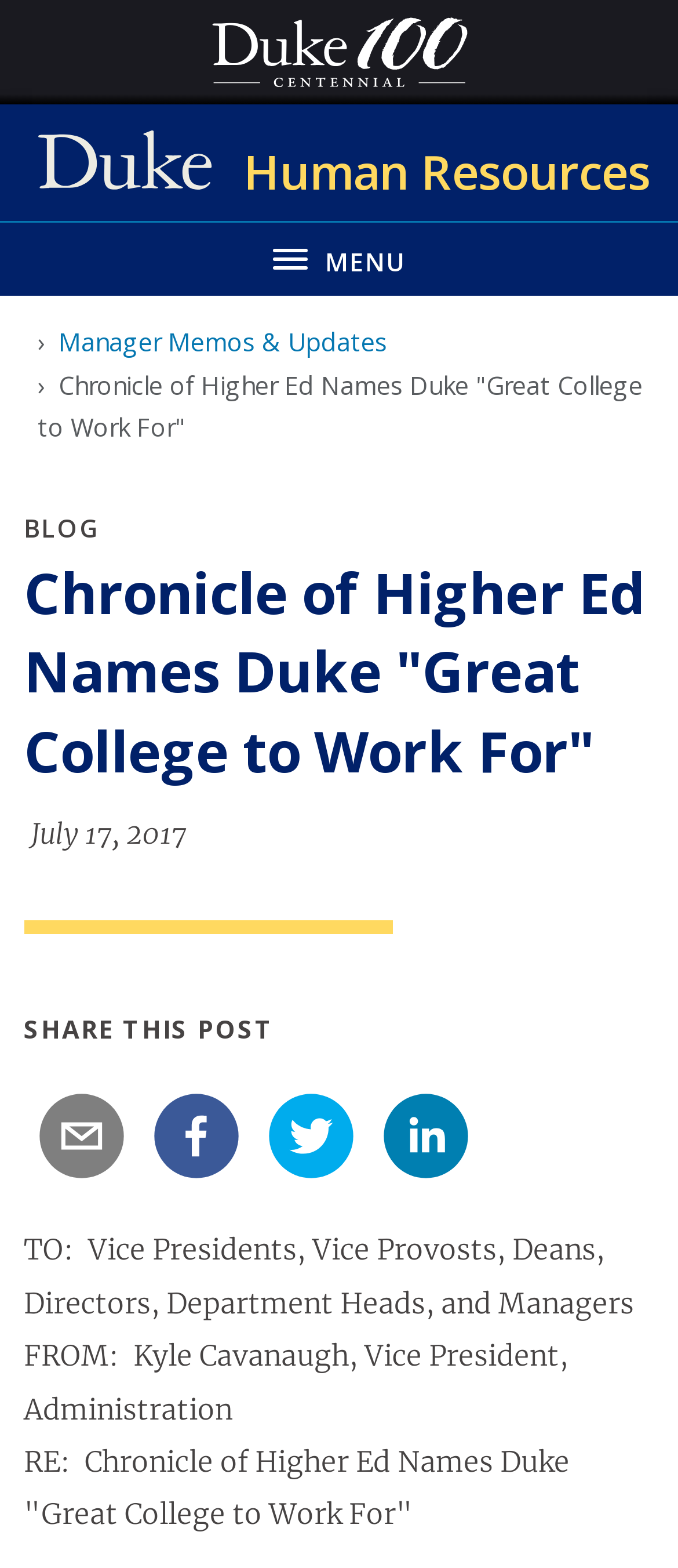Please identify the bounding box coordinates of the clickable area that will allow you to execute the instruction: "Visit Manager Memos & Updates".

[0.086, 0.208, 0.571, 0.229]